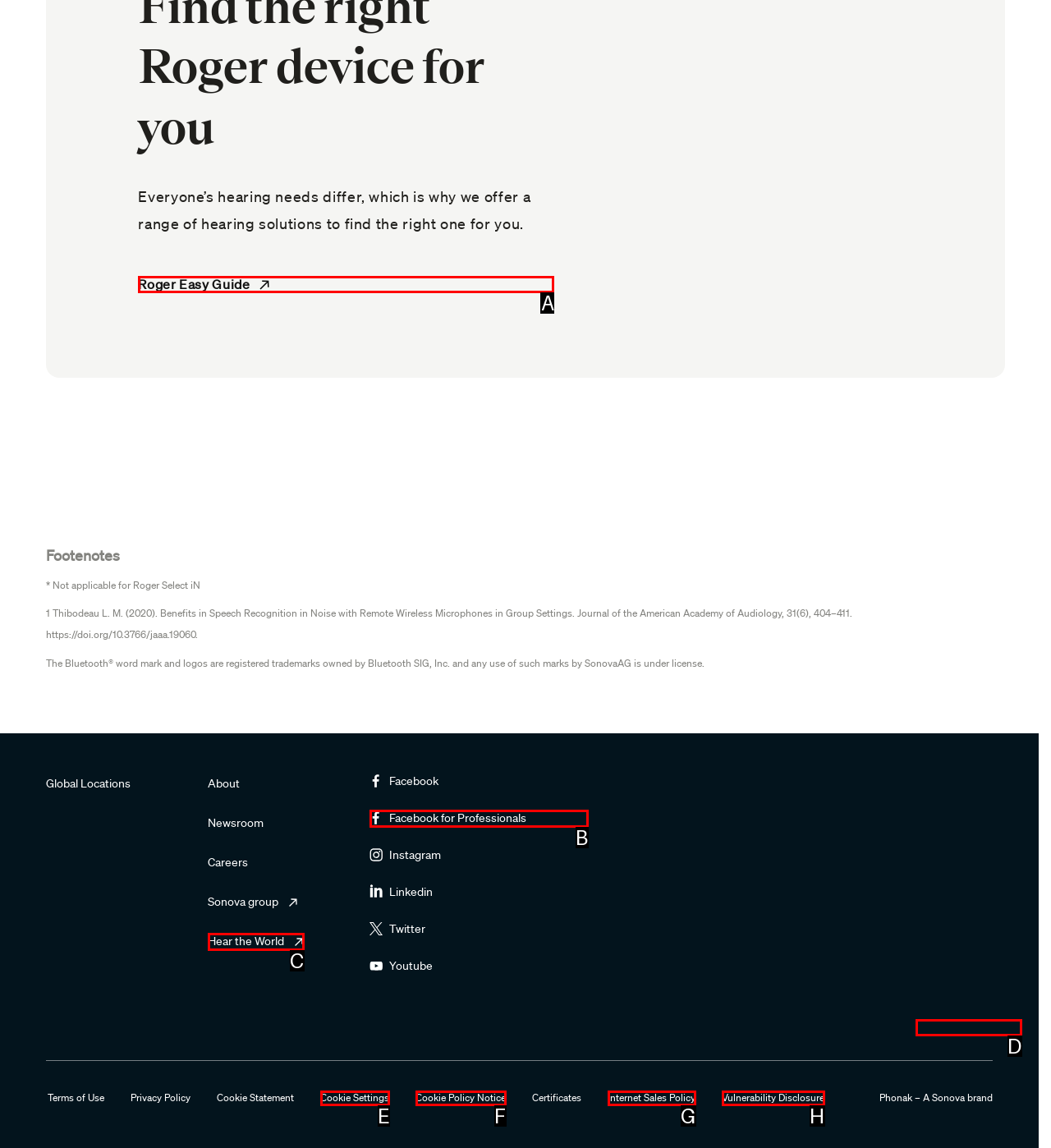Identify the letter of the option to click in order to Learn about Roger Easy Guide. Answer with the letter directly.

A